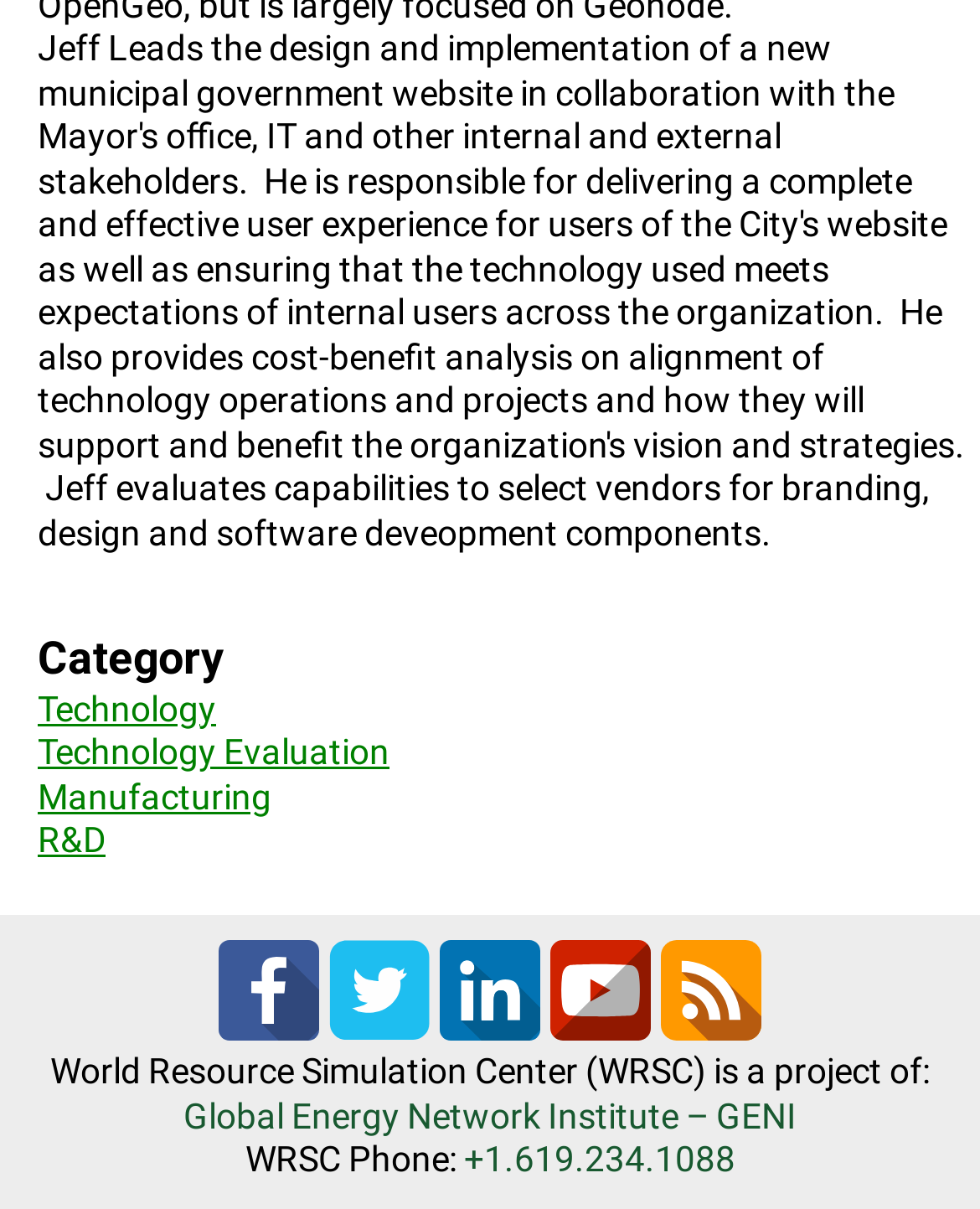Please indicate the bounding box coordinates of the element's region to be clicked to achieve the instruction: "Click on LOG IN". Provide the coordinates as four float numbers between 0 and 1, i.e., [left, top, right, bottom].

[0.424, 0.812, 0.532, 0.928]